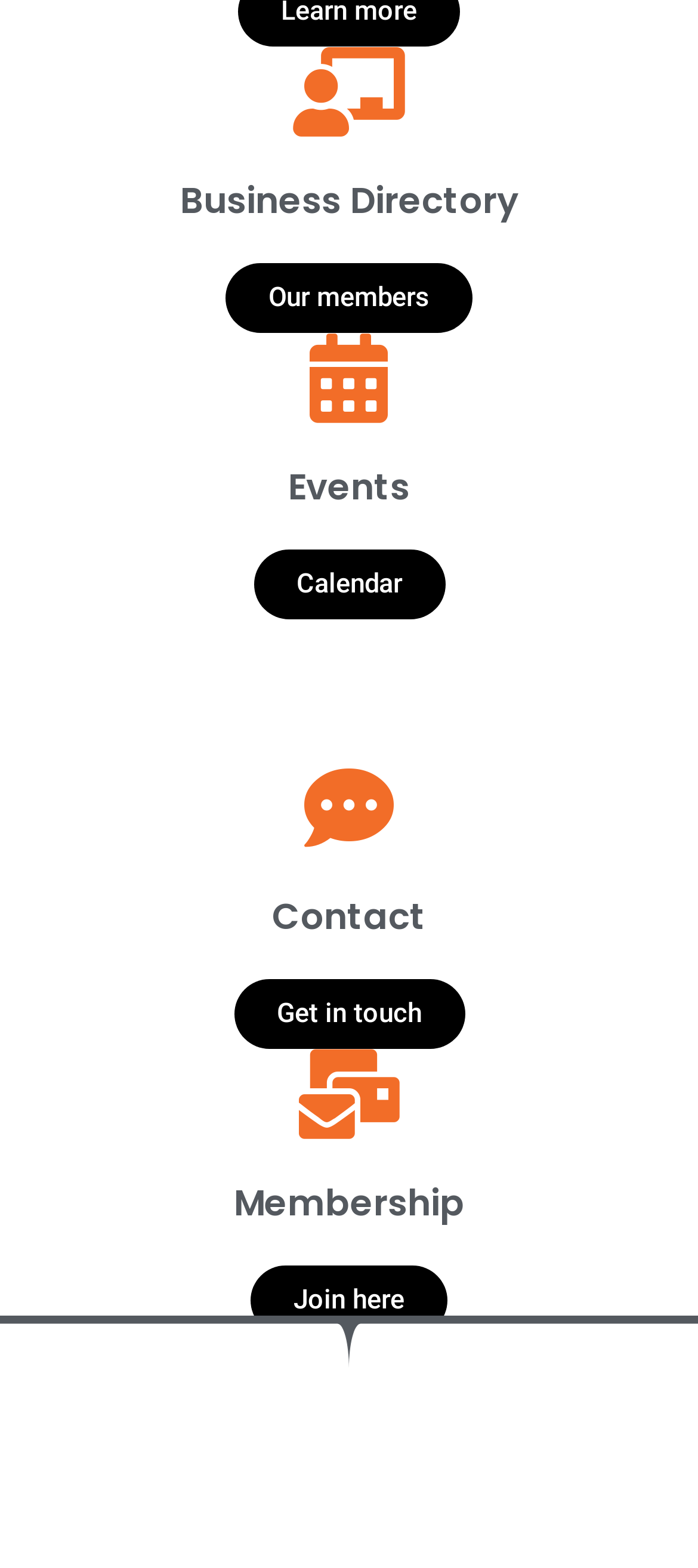What is the 'Get in touch' link for?
Please provide a single word or phrase as the answer based on the screenshot.

To contact